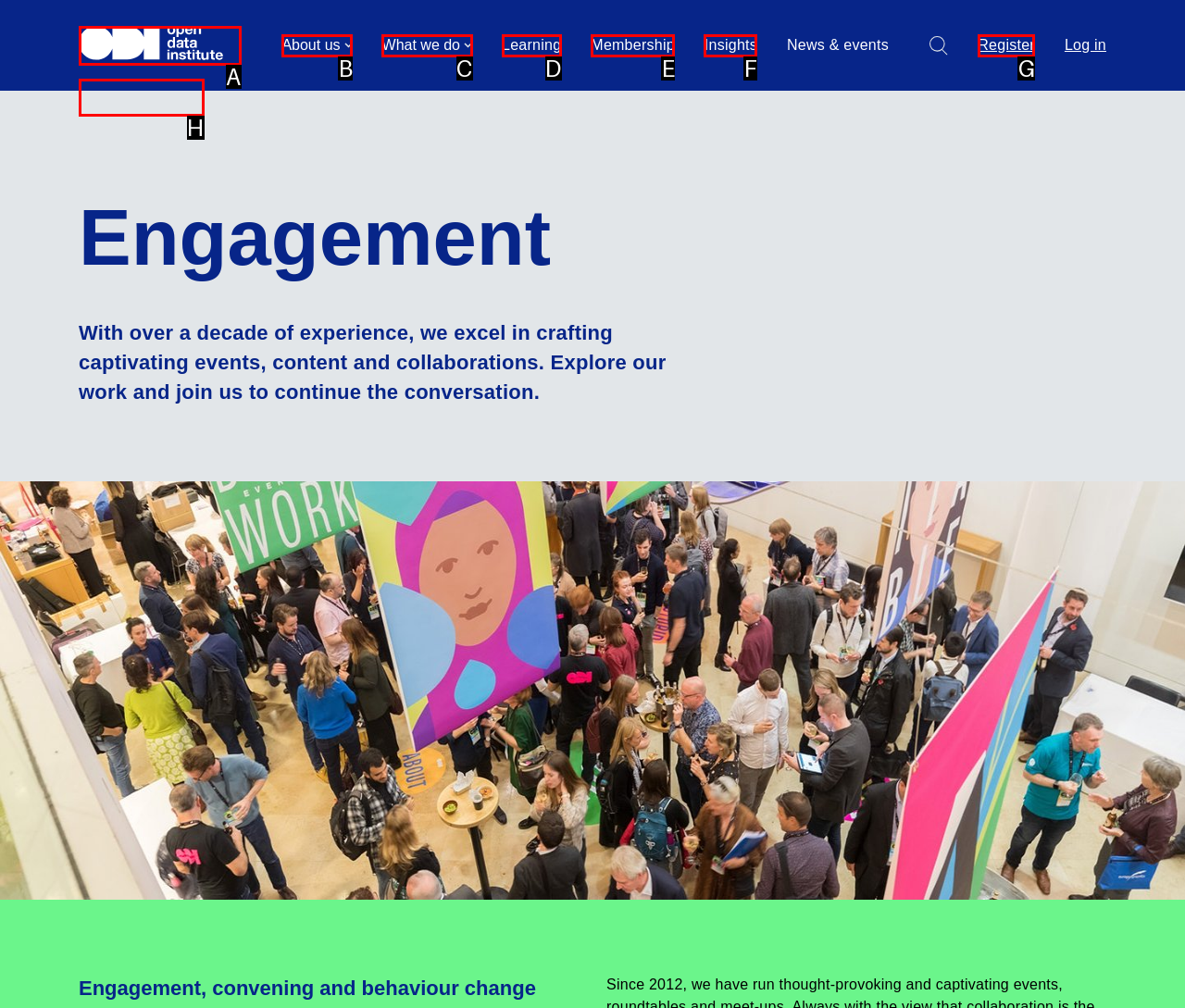Determine which HTML element matches the given description: Register. Provide the corresponding option's letter directly.

G